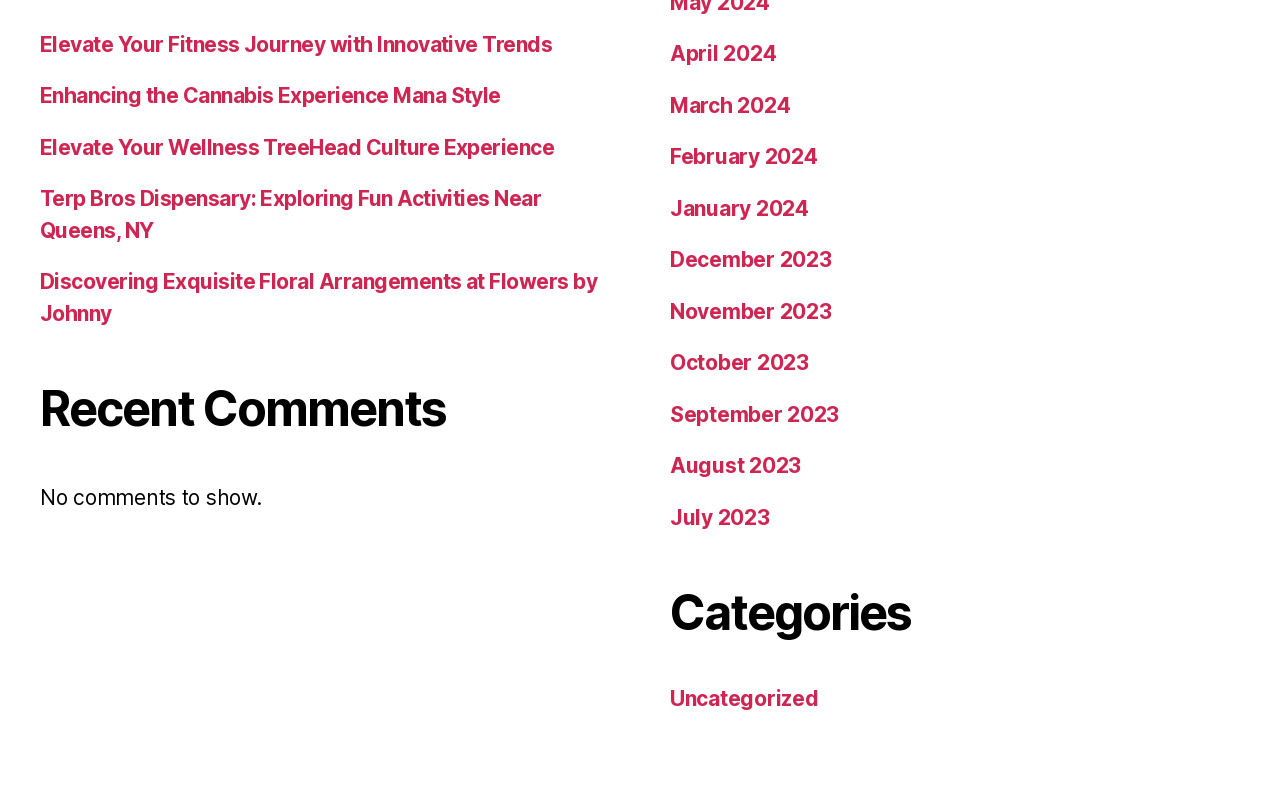Please determine the bounding box coordinates of the element's region to click in order to carry out the following instruction: "Discover posts under Uncategorized category". The coordinates should be four float numbers between 0 and 1, i.e., [left, top, right, bottom].

[0.523, 0.849, 0.639, 0.88]